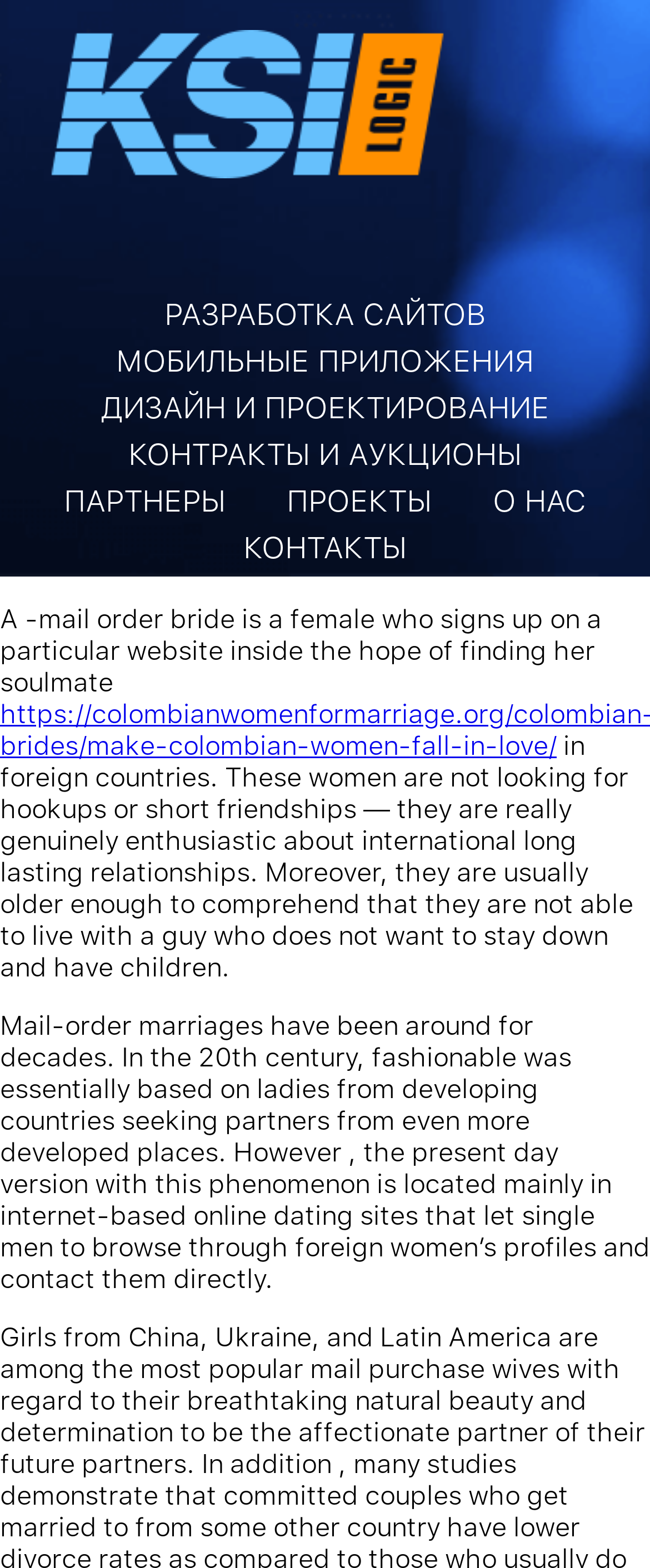Find the bounding box coordinates for the UI element that matches this description: "О нас".

[0.758, 0.308, 0.902, 0.338]